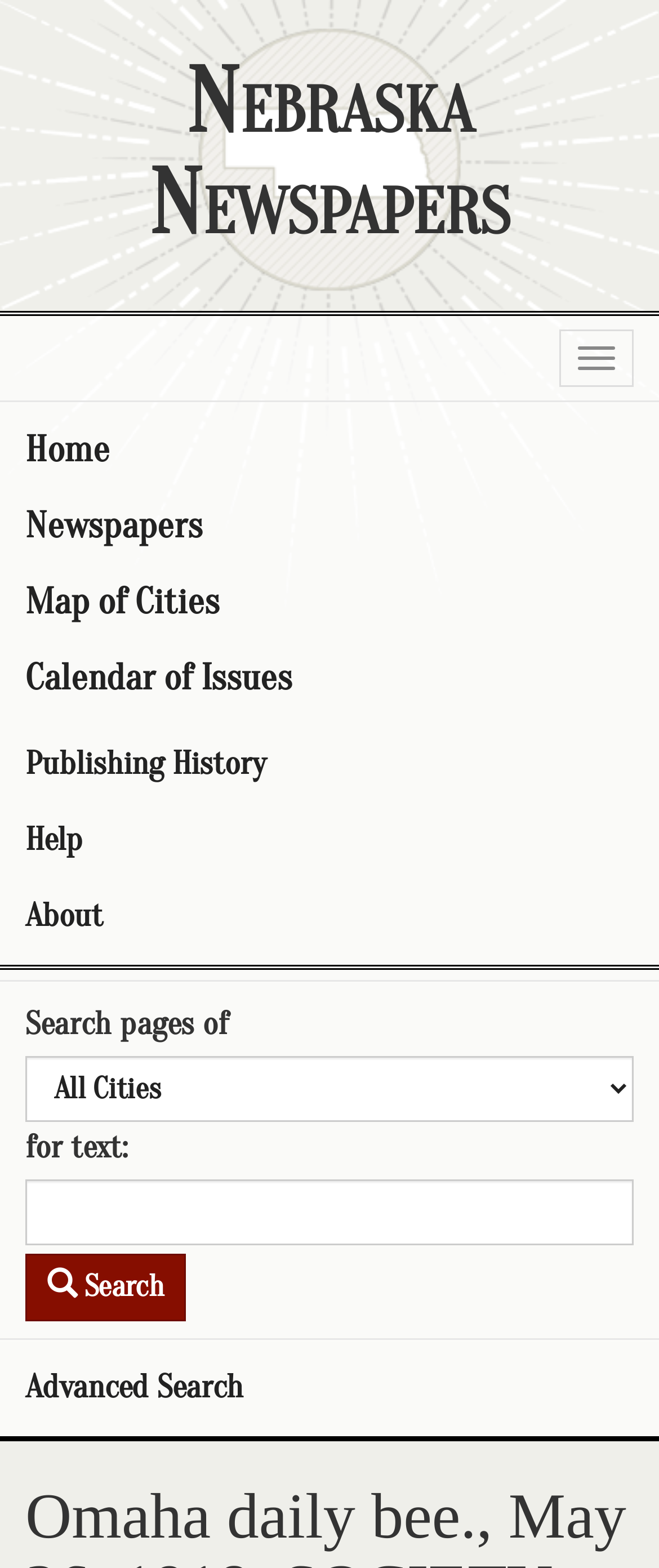Pinpoint the bounding box coordinates of the area that must be clicked to complete this instruction: "Go to Home".

[0.0, 0.263, 1.0, 0.311]